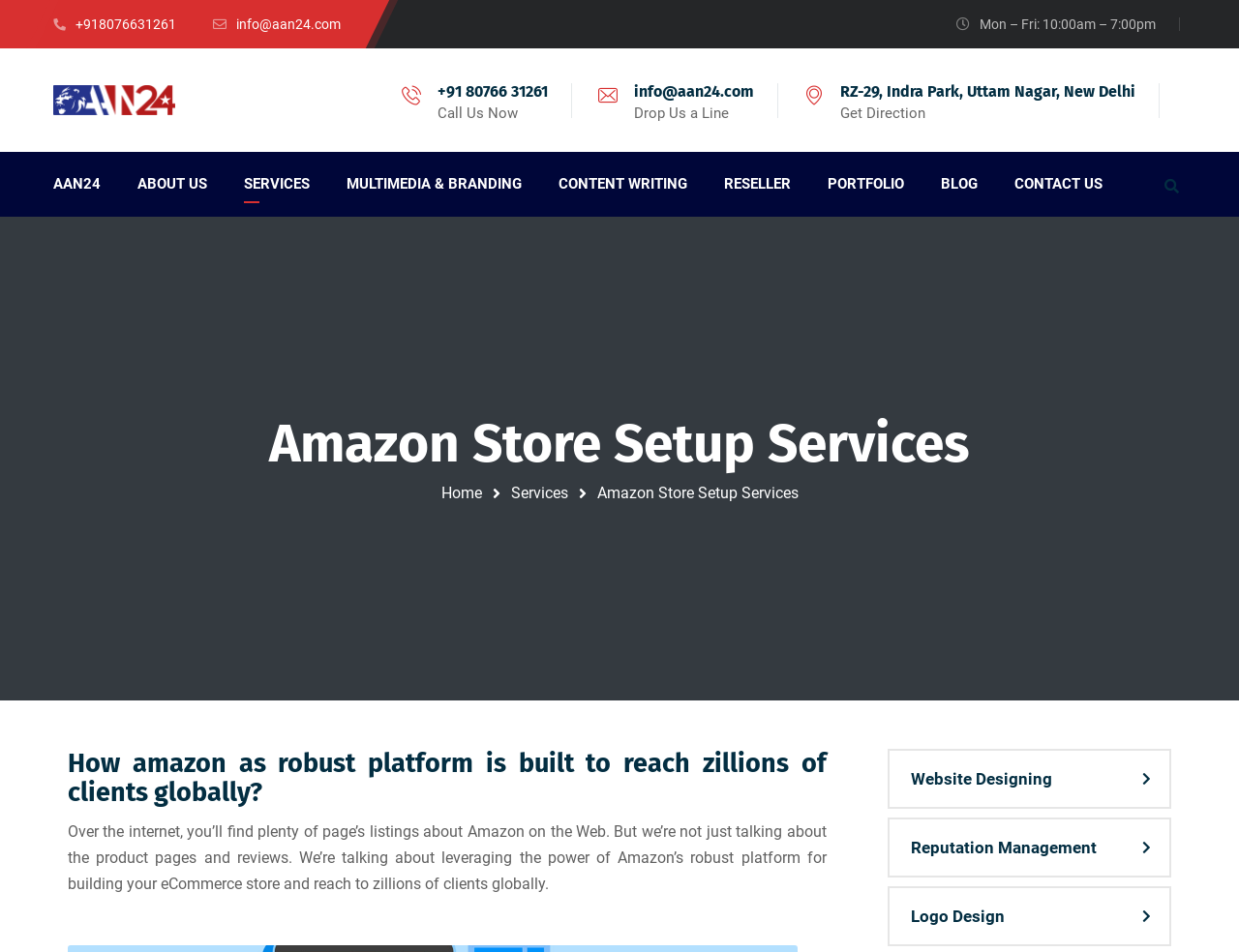What is the bounding box coordinate of the region that describes the Amazon Store Setup Services?
Use the screenshot to answer the question with a single word or phrase.

[0.043, 0.431, 0.957, 0.504]